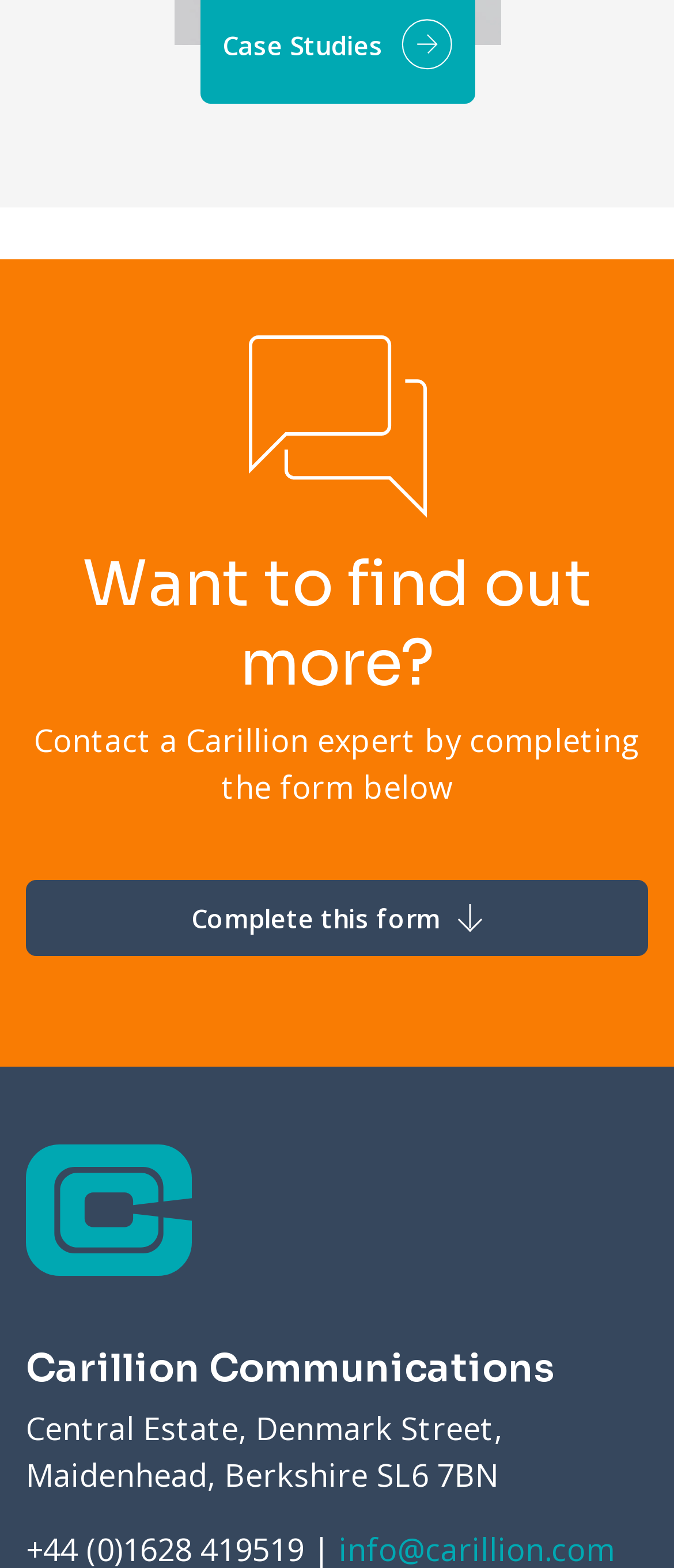Use a single word or phrase to answer the question:
What is the purpose of the webpage?

To contact a Carillion expert